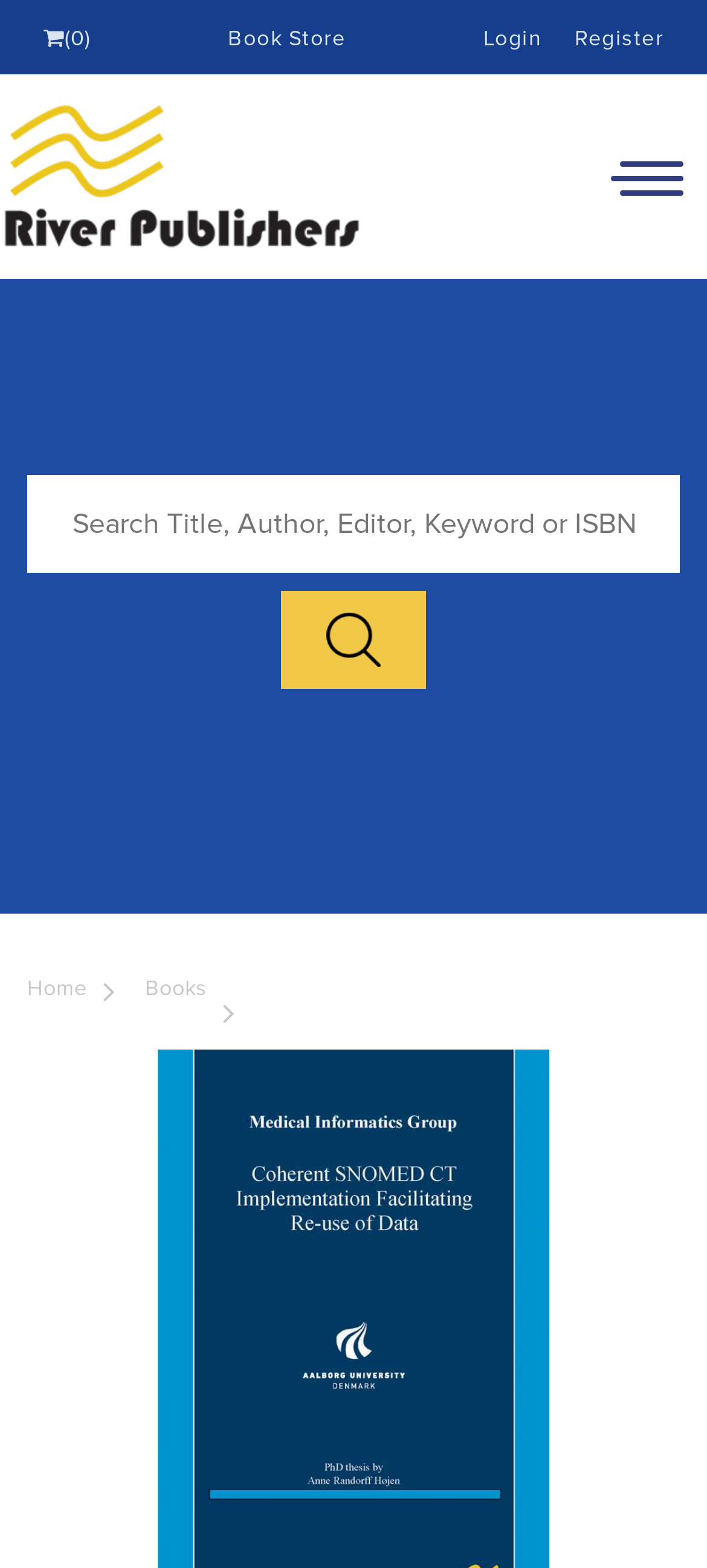Please identify the bounding box coordinates of the element's region that needs to be clicked to fulfill the following instruction: "Login to the system". The bounding box coordinates should consist of four float numbers between 0 and 1, i.e., [left, top, right, bottom].

[0.683, 0.016, 0.767, 0.034]